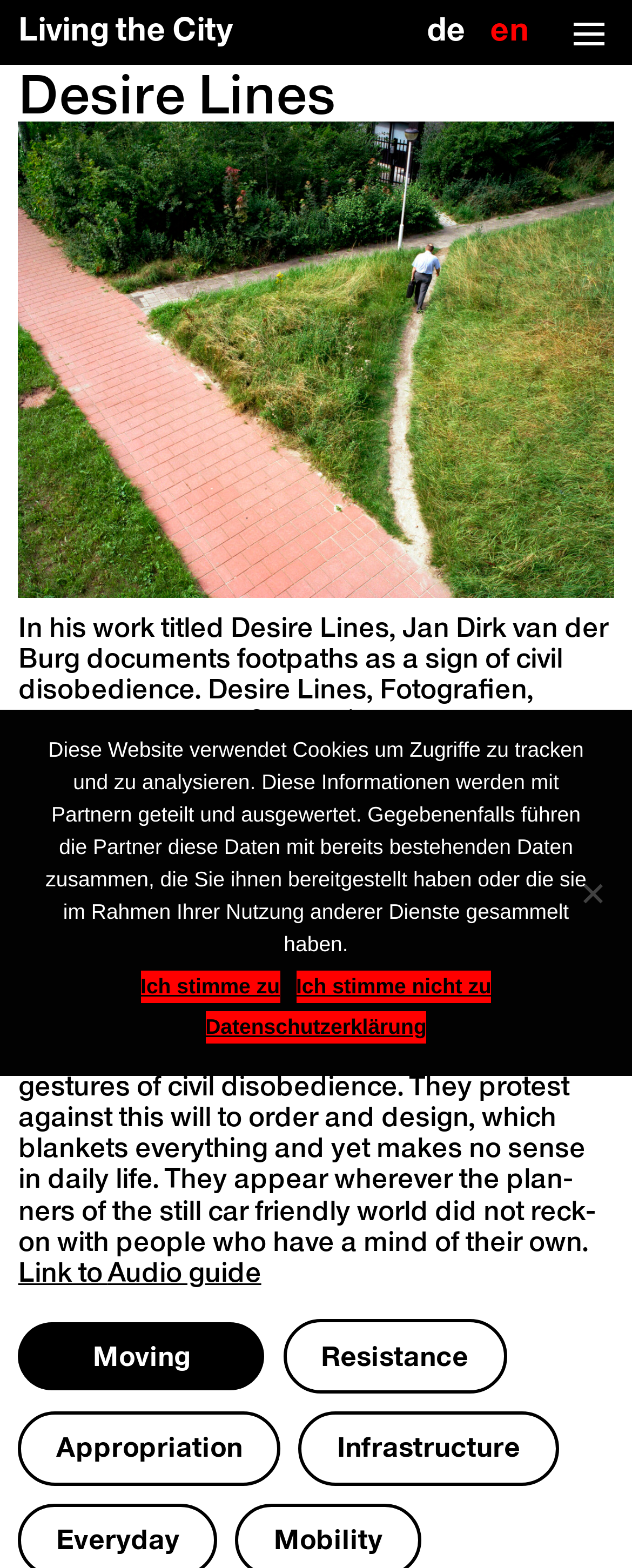What is the photographer's name?
Look at the image and respond with a one-word or short-phrase answer.

Jan Dirk van der Burg